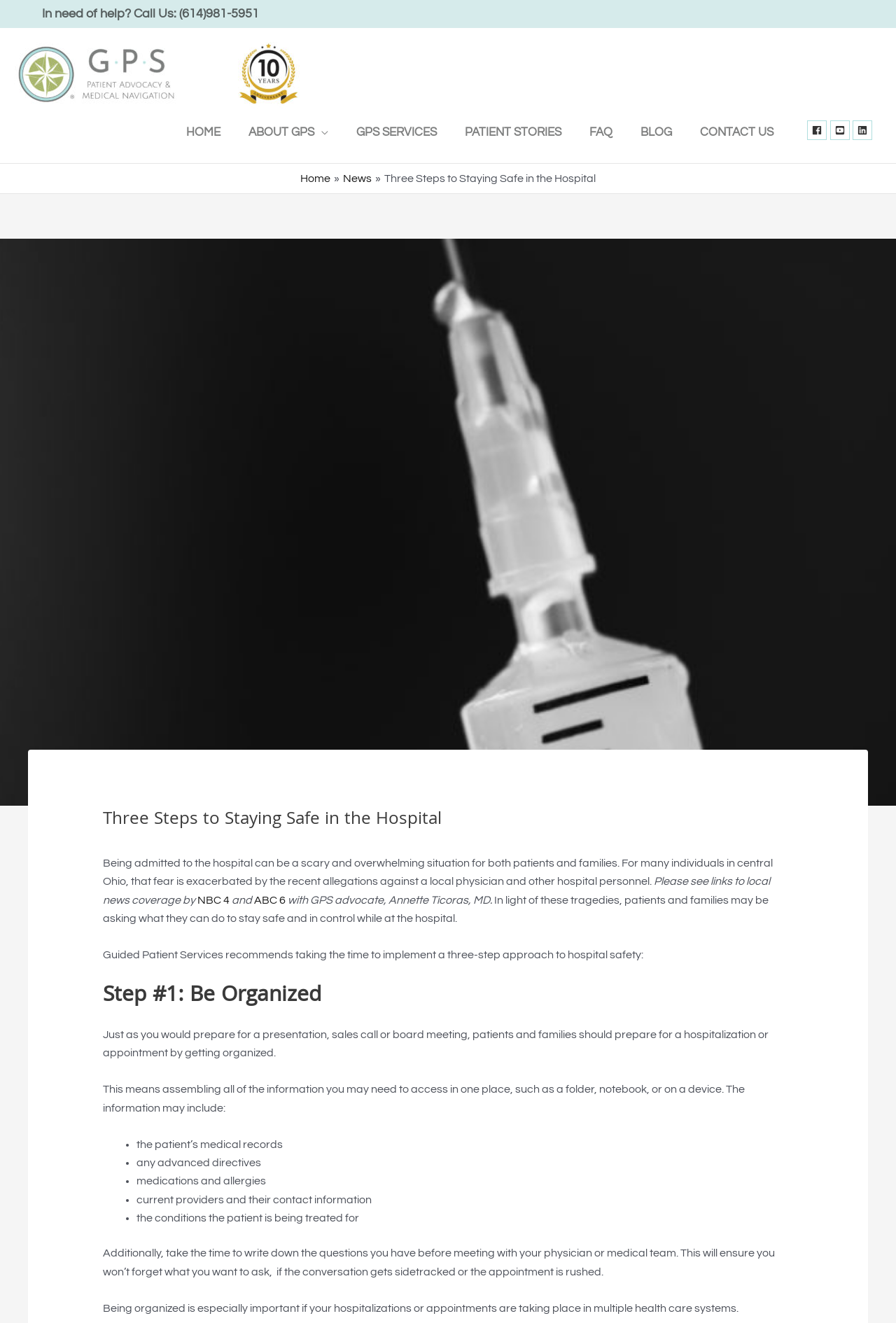Locate the bounding box coordinates of the item that should be clicked to fulfill the instruction: "Call the patient advocacy services".

[0.047, 0.005, 0.289, 0.015]